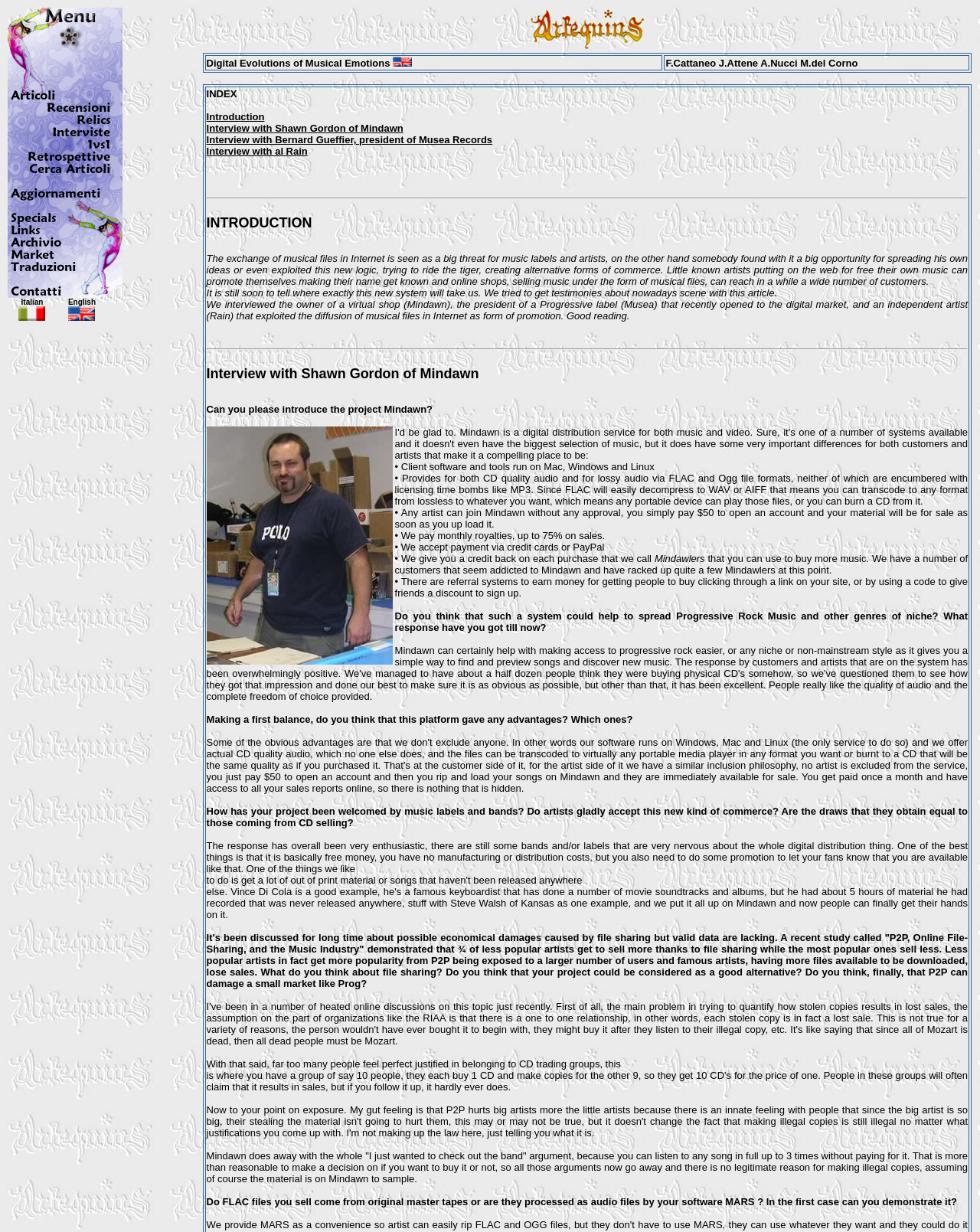Find the bounding box of the element with the following description: "Interview with al Rain". The coordinates must be four float numbers between 0 and 1, formatted as [left, top, right, bottom].

[0.211, 0.118, 0.314, 0.128]